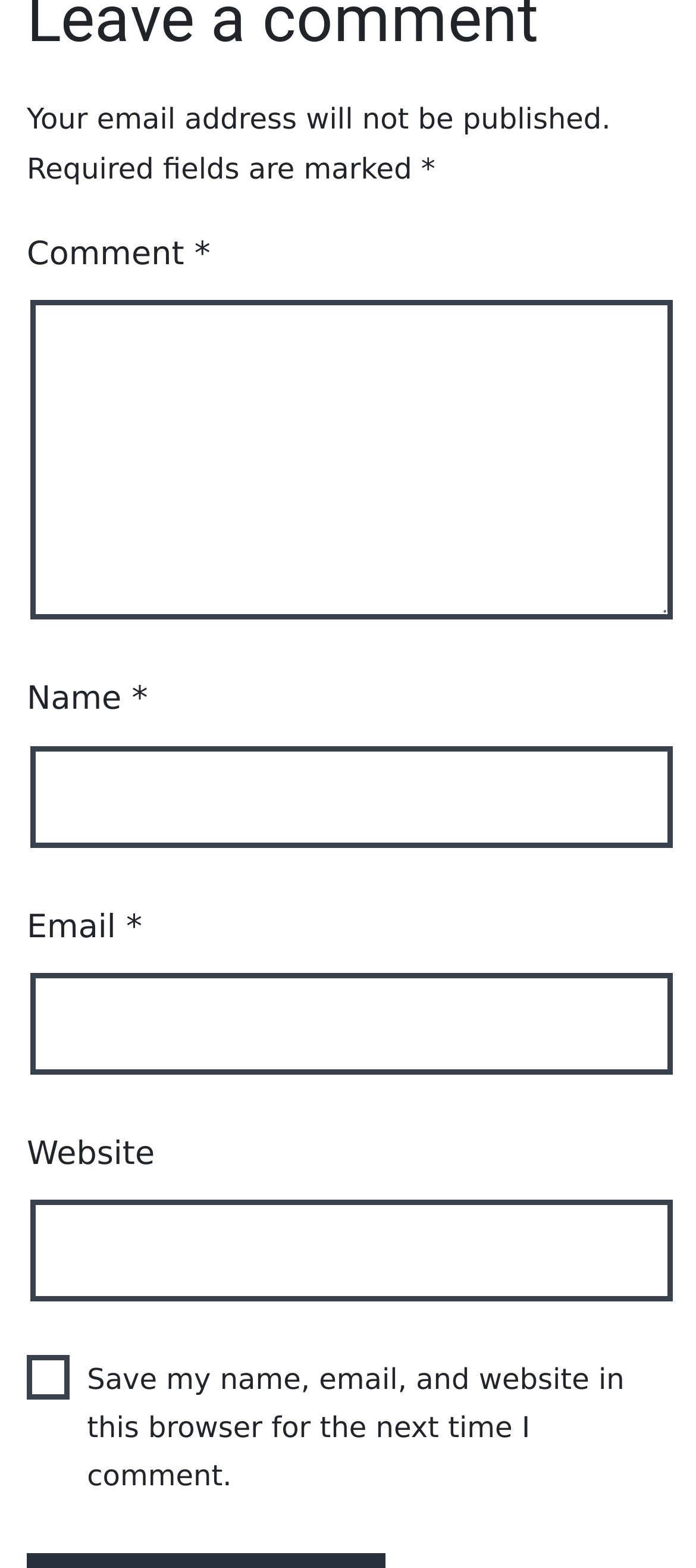Determine the bounding box coordinates for the HTML element mentioned in the following description: "parent_node: Website name="url"". The coordinates should be a list of four floats ranging from 0 to 1, represented as [left, top, right, bottom].

[0.044, 0.765, 0.967, 0.83]